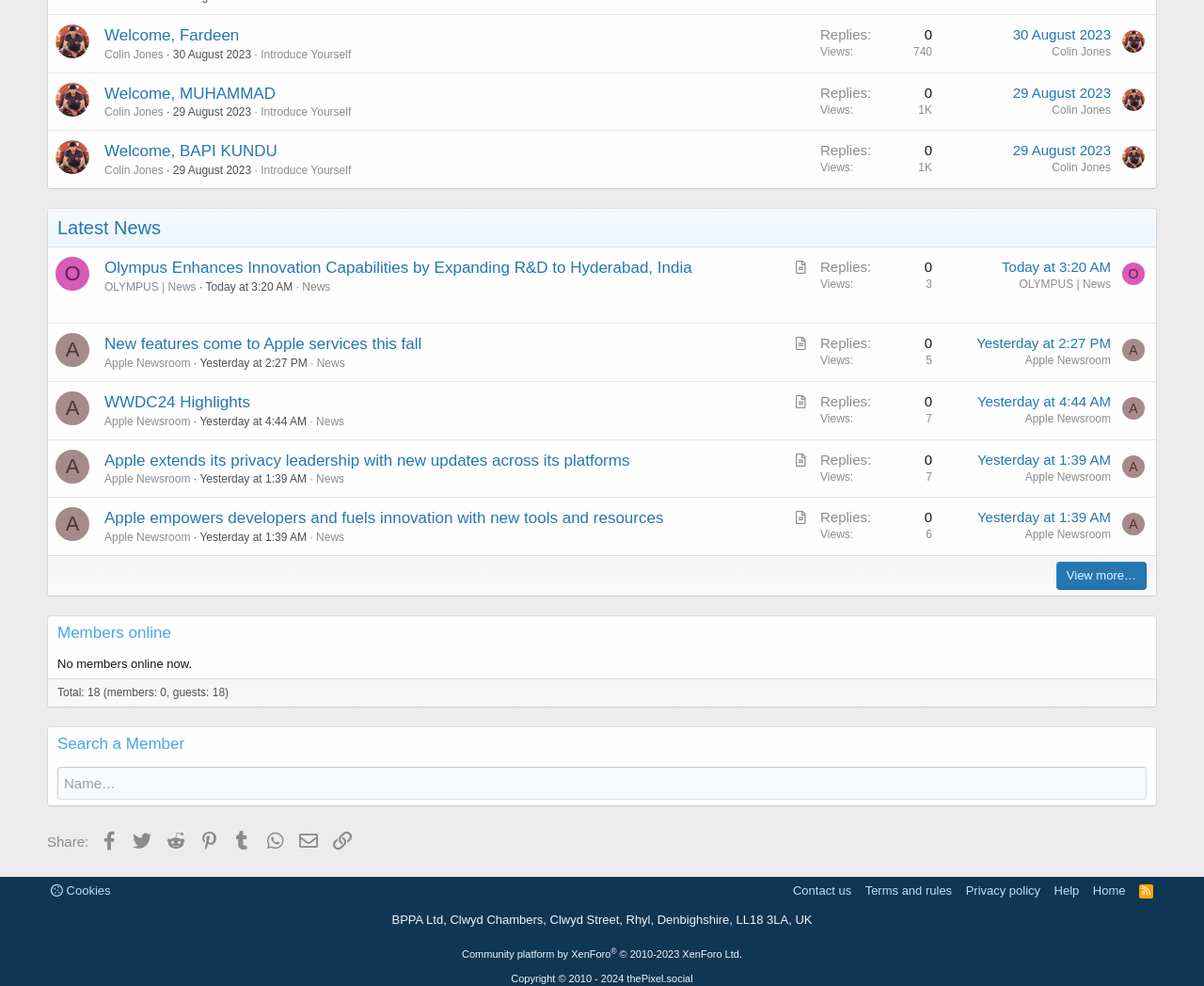Find the bounding box coordinates of the UI element according to this description: "Members online".

[0.048, 0.633, 0.142, 0.651]